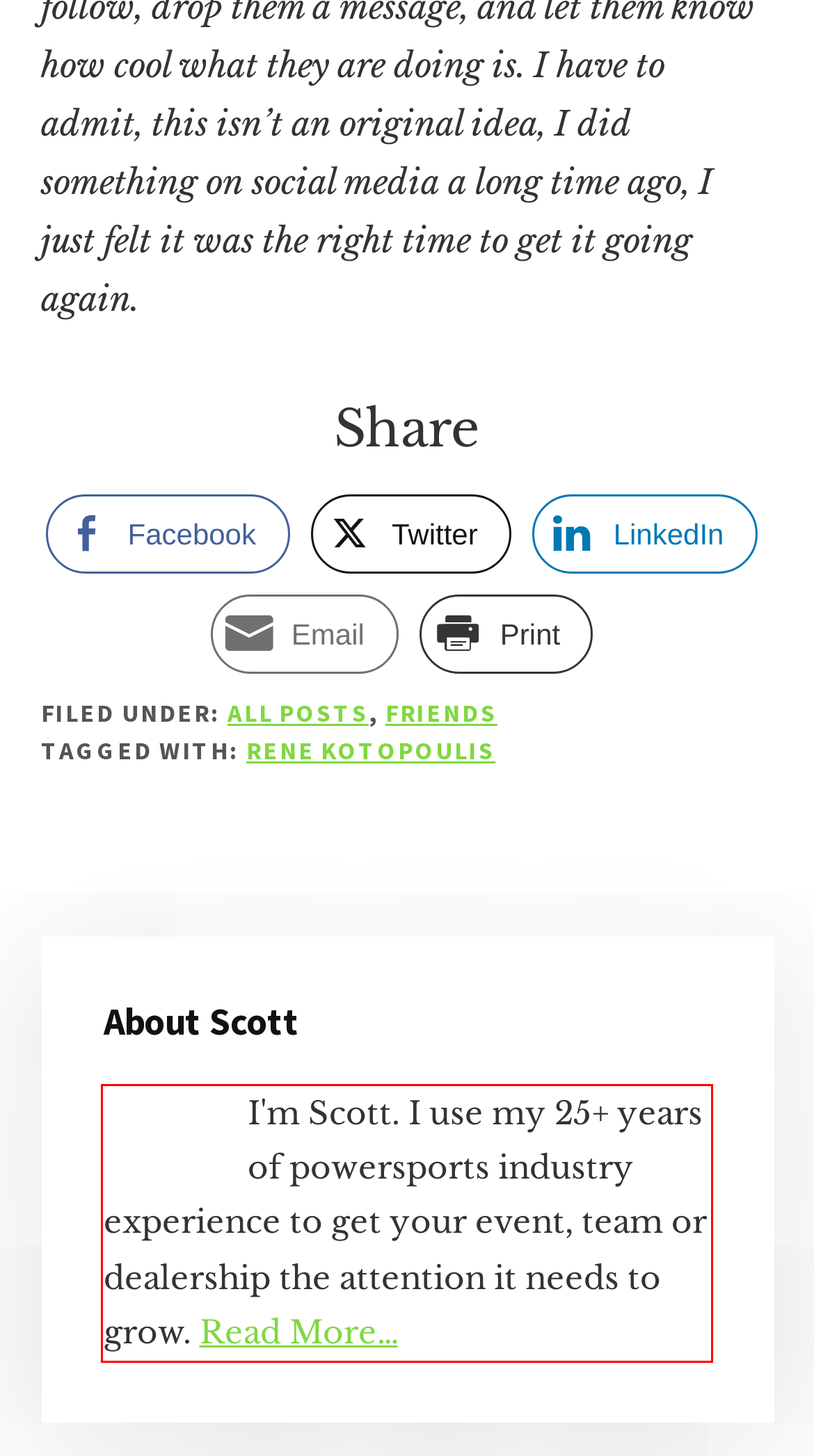Analyze the webpage screenshot and use OCR to recognize the text content in the red bounding box.

I'm Scott. I use my 25+ years of powersports industry experience to get your event, team or dealership the attention it needs to grow. Read More…